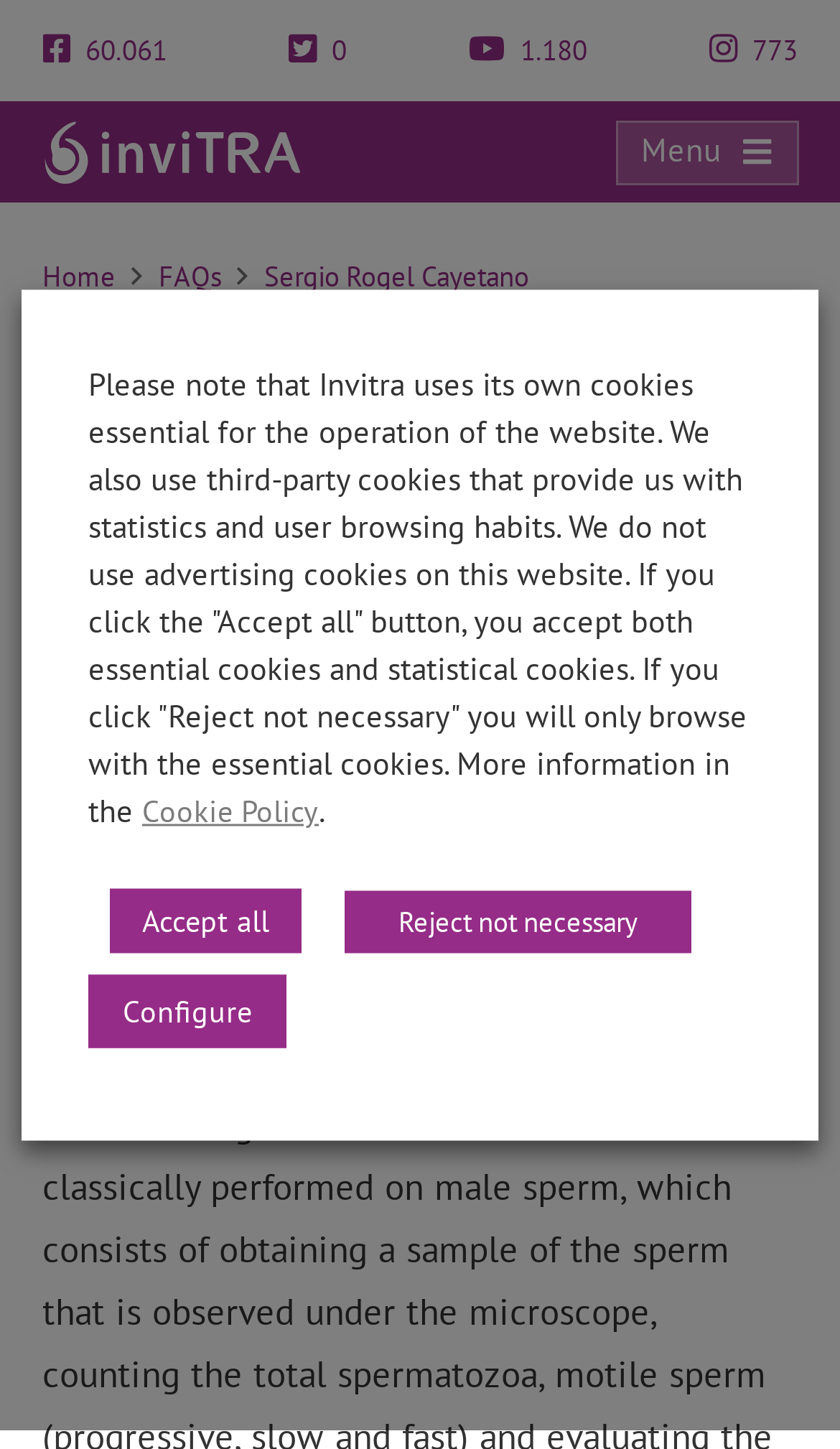Identify the bounding box coordinates of the element that should be clicked to fulfill this task: "Click the Home link". The coordinates should be provided as four float numbers between 0 and 1, i.e., [left, top, right, bottom].

[0.05, 0.178, 0.137, 0.204]